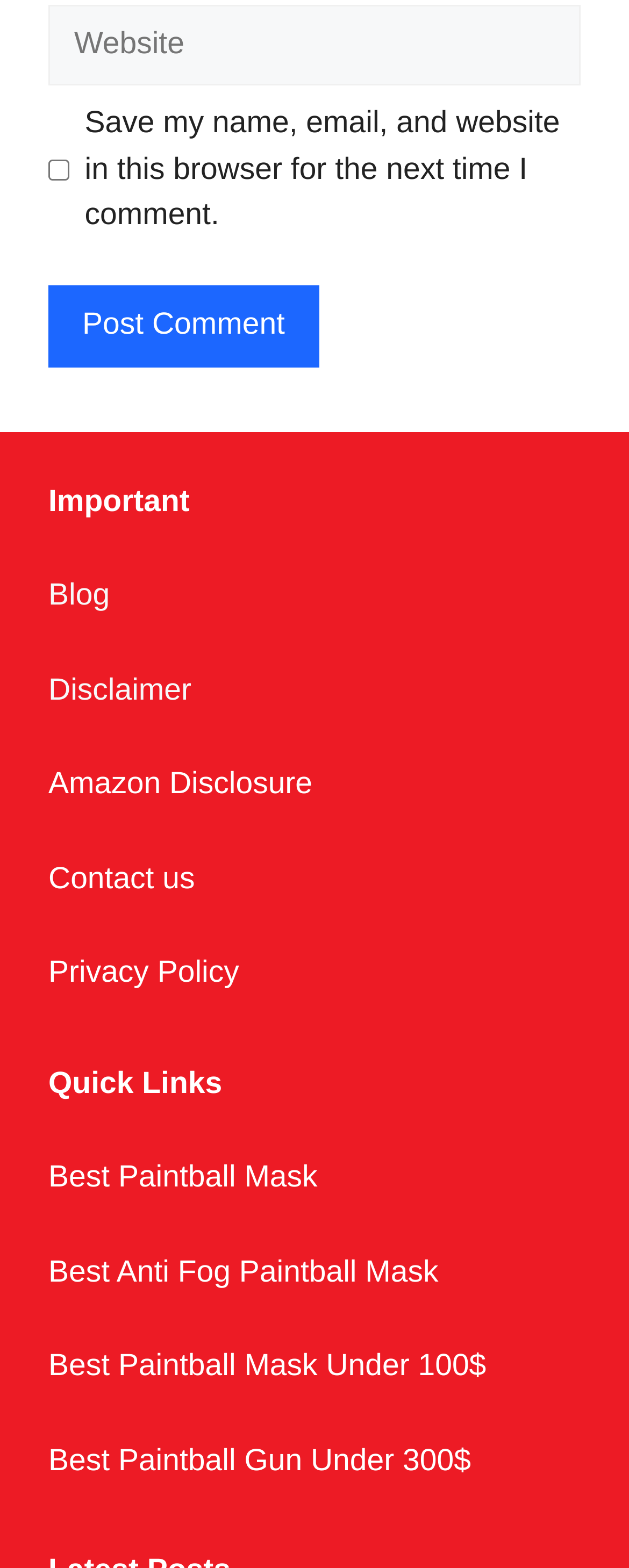Identify the bounding box coordinates for the UI element described as: "Disclaimer". The coordinates should be provided as four floats between 0 and 1: [left, top, right, bottom].

[0.077, 0.429, 0.304, 0.451]